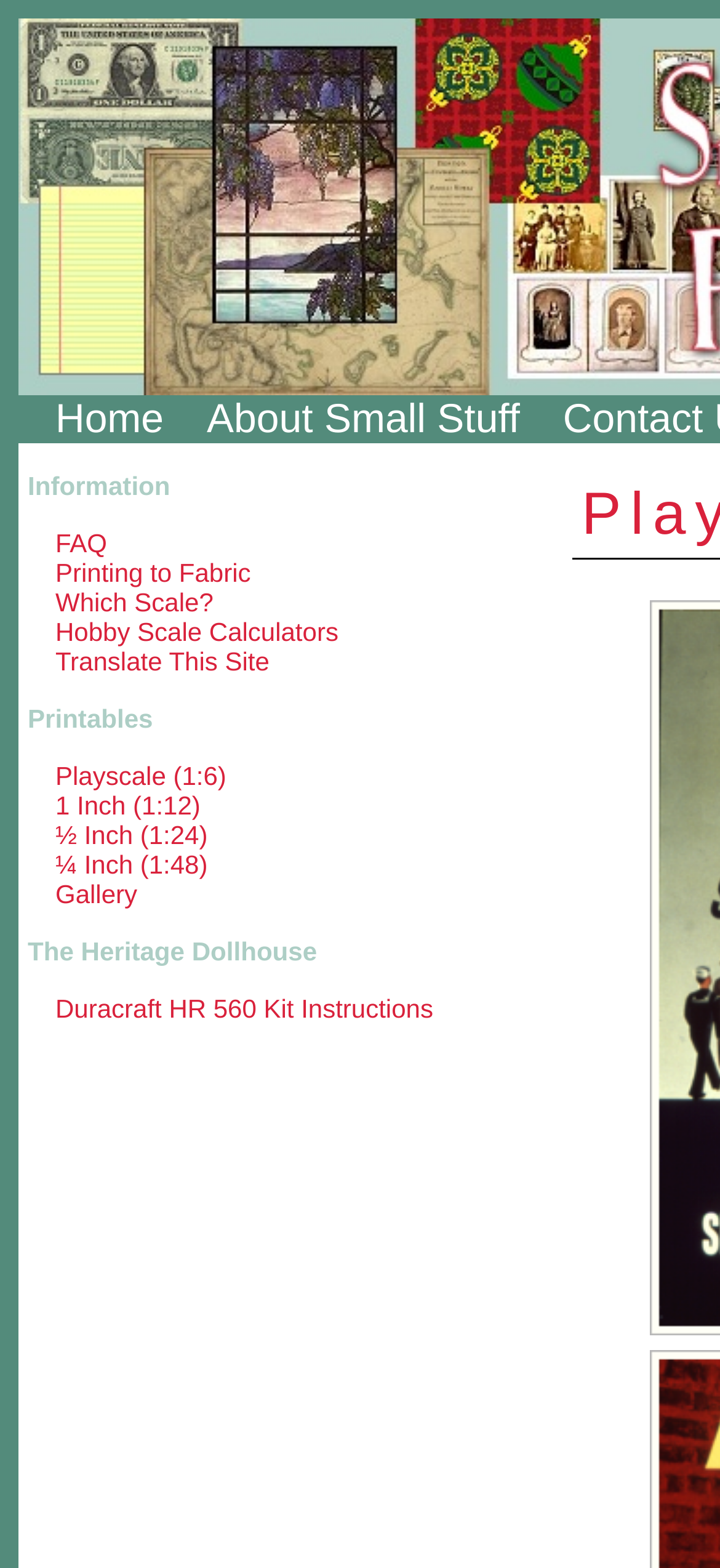Respond with a single word or phrase to the following question: What is the main category of printables offered on this website?

Dollhouse Miniatures